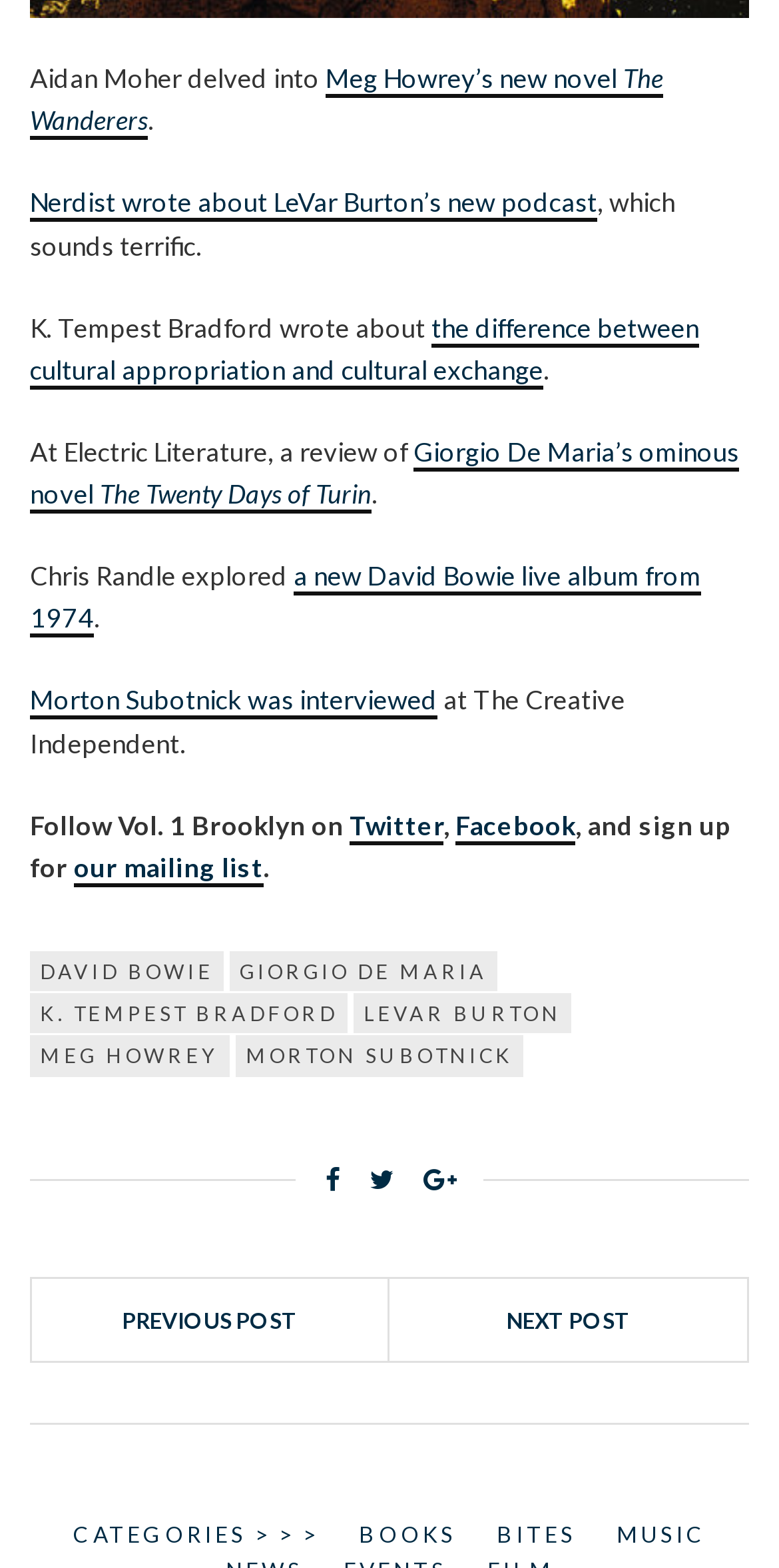Determine the bounding box coordinates for the UI element with the following description: "LeVar Burton". The coordinates should be four float numbers between 0 and 1, represented as [left, top, right, bottom].

[0.454, 0.634, 0.733, 0.659]